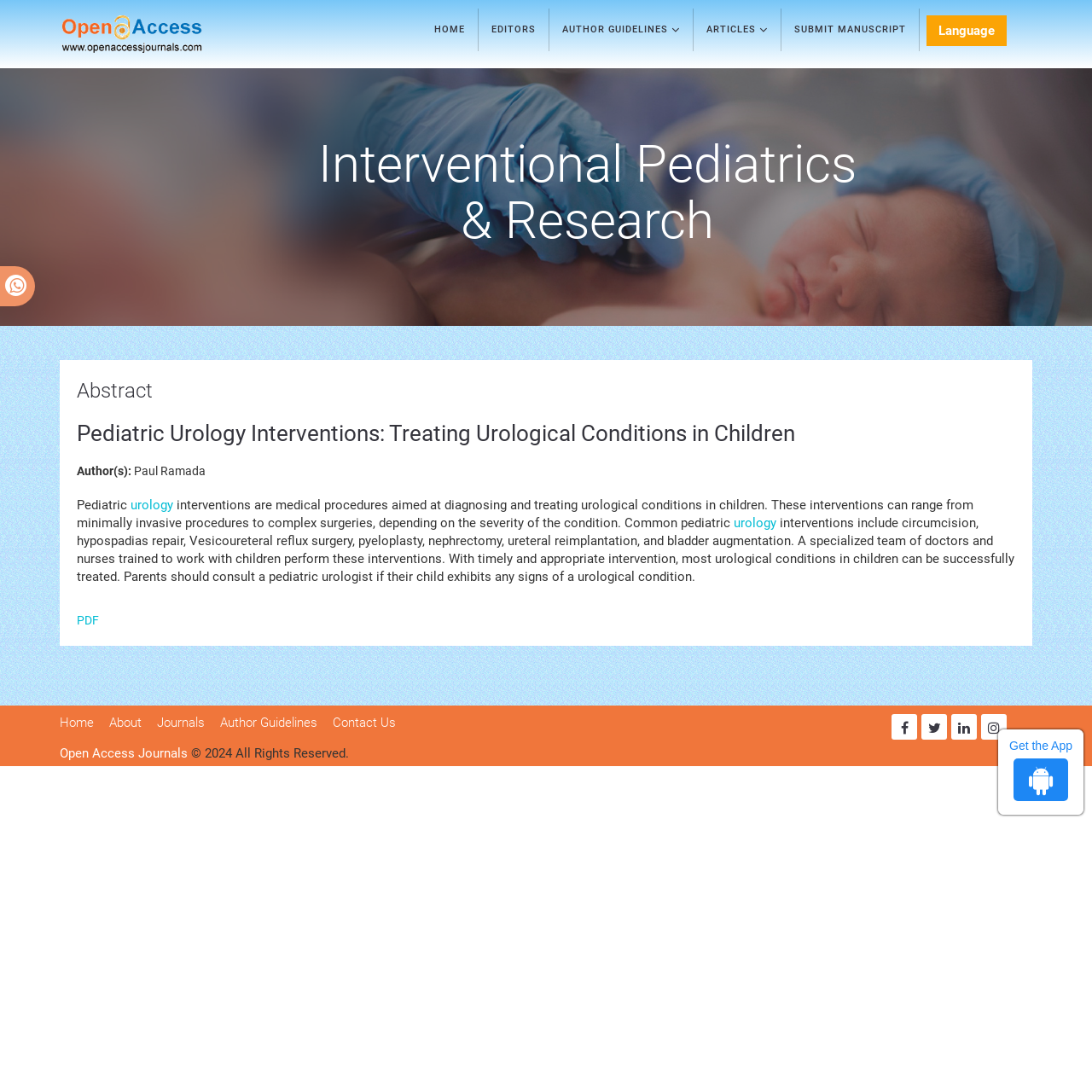Locate the bounding box of the UI element with the following description: "Author Guidelines".

[0.202, 0.654, 0.291, 0.668]